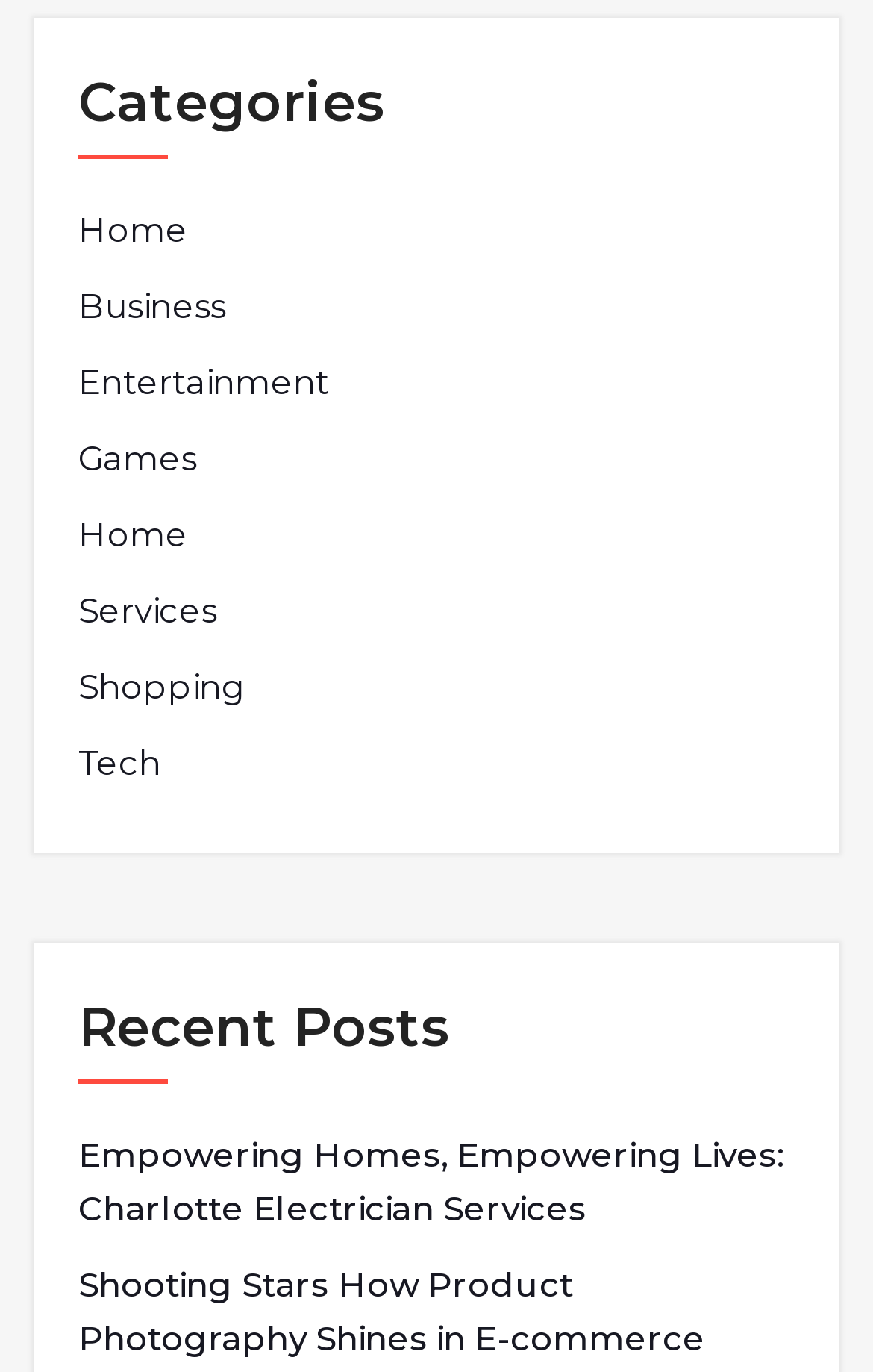How many categories are listed?
Refer to the image and respond with a one-word or short-phrase answer.

9